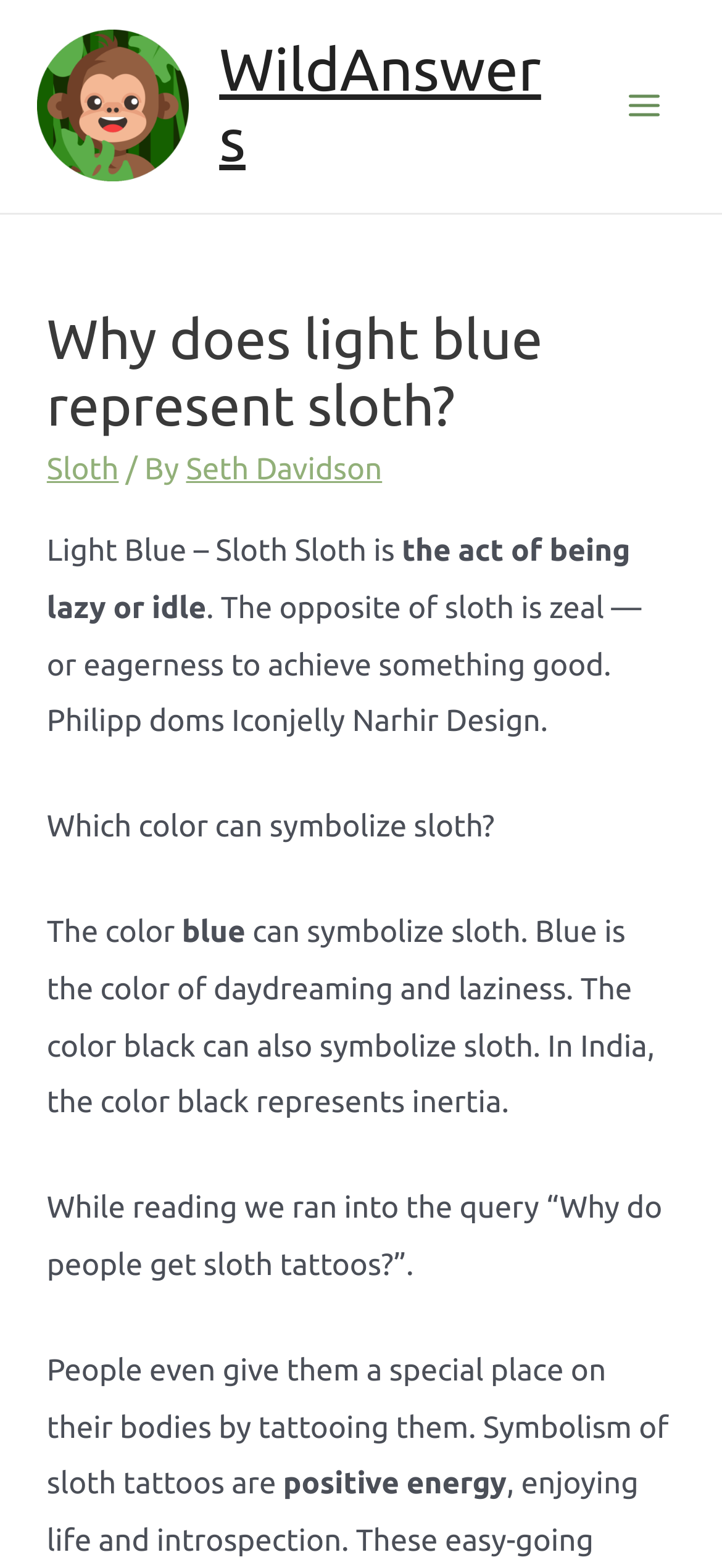Based on the element description, predict the bounding box coordinates (top-left x, top-left y, bottom-right x, bottom-right y) for the UI element in the screenshot: Seth Davidson

[0.258, 0.289, 0.529, 0.31]